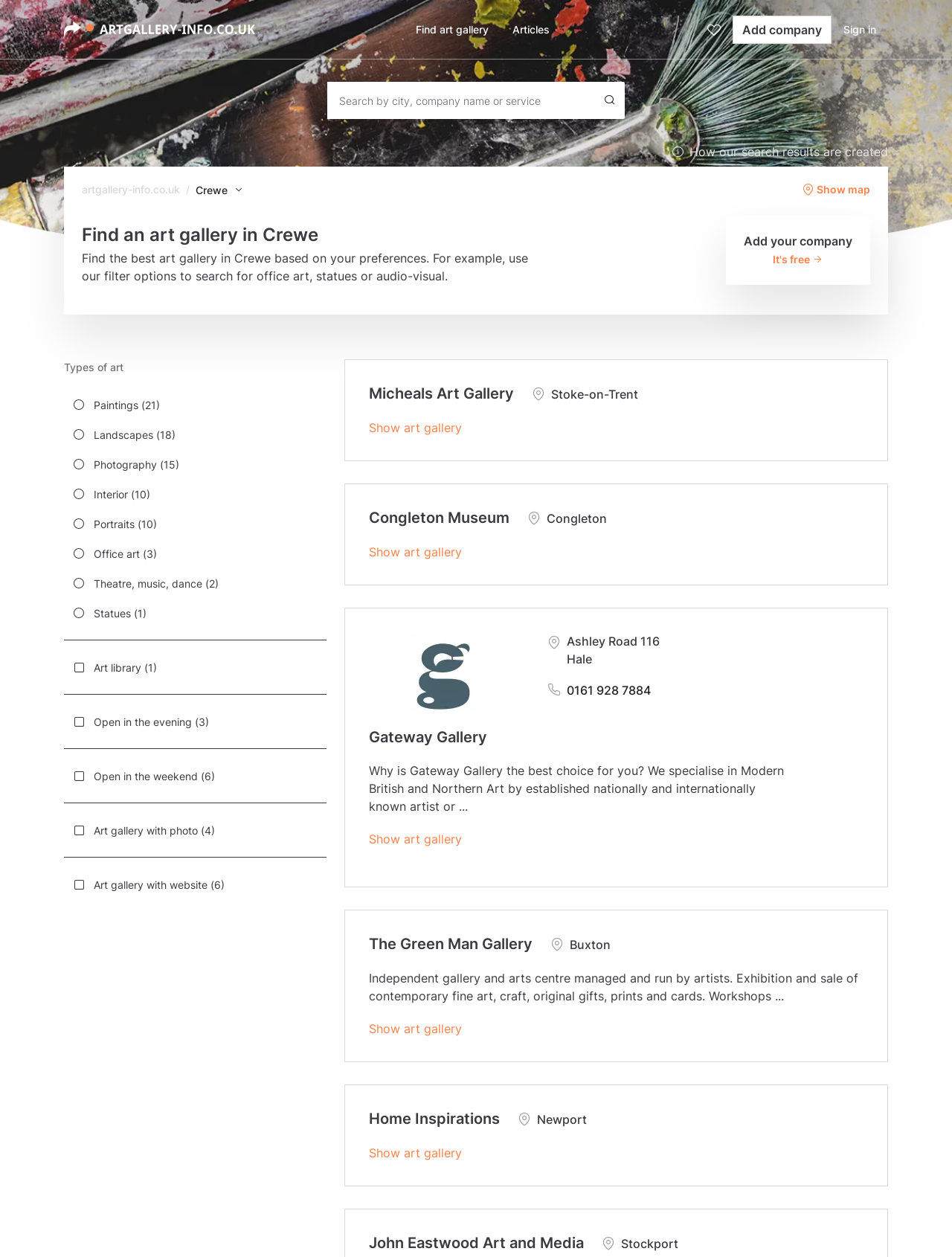How many types of art are listed on the webpage?
Give a one-word or short phrase answer based on the image.

9